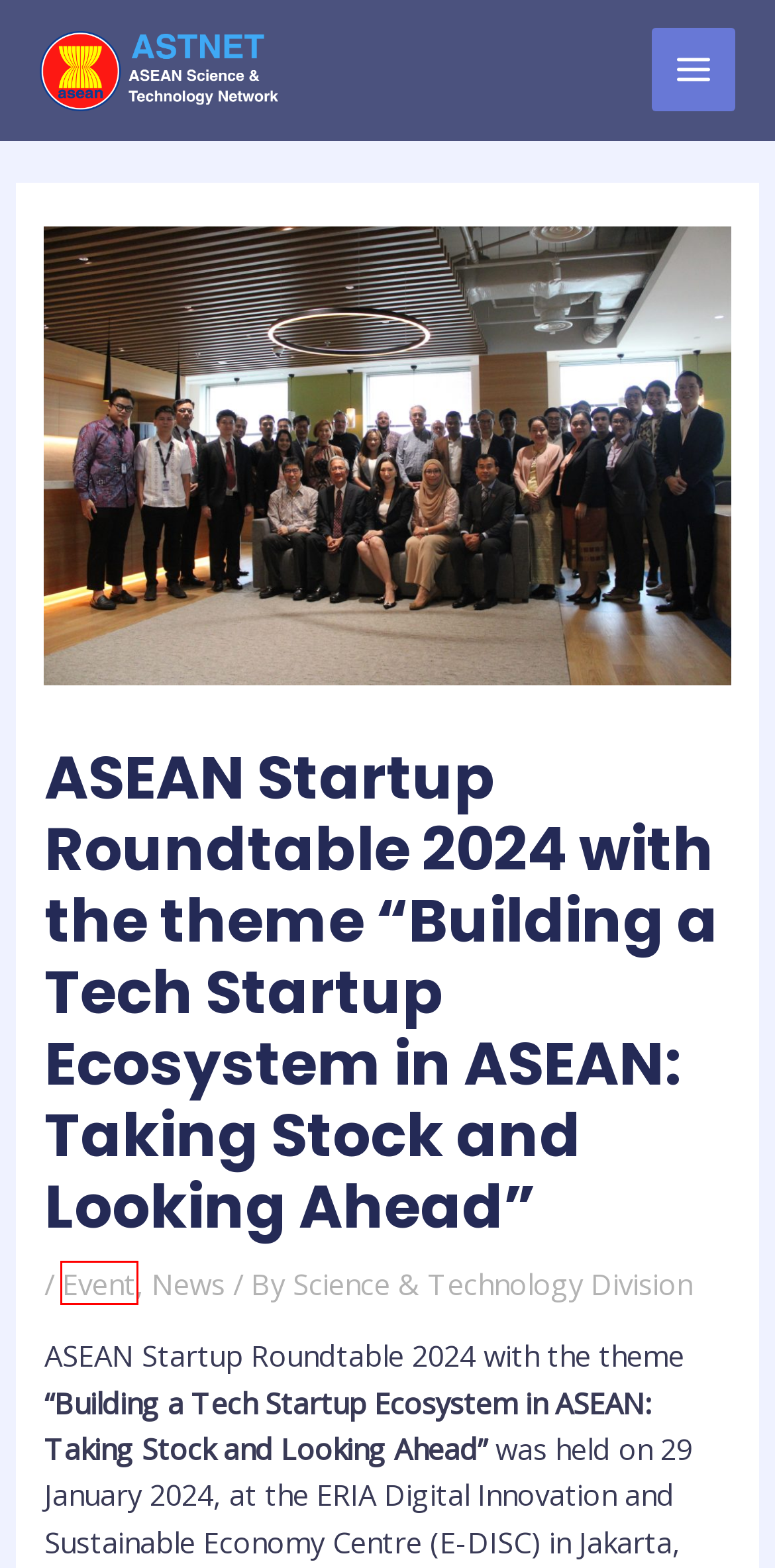Given a screenshot of a webpage with a red bounding box, please pick the webpage description that best fits the new webpage after clicking the element inside the bounding box. Here are the candidates:
A. Event – ASTNET
B. News – ASTNET
C. Cooperation – ASTNET
D. Mandate, Vision, and Objectives – ASTNET
E. Science & Technology Division – ASTNET
F. About ASTNET – ASTNET
G. ASTNET – ASEAN Science & Technology Network
H. ASTIF – ASTNET

A